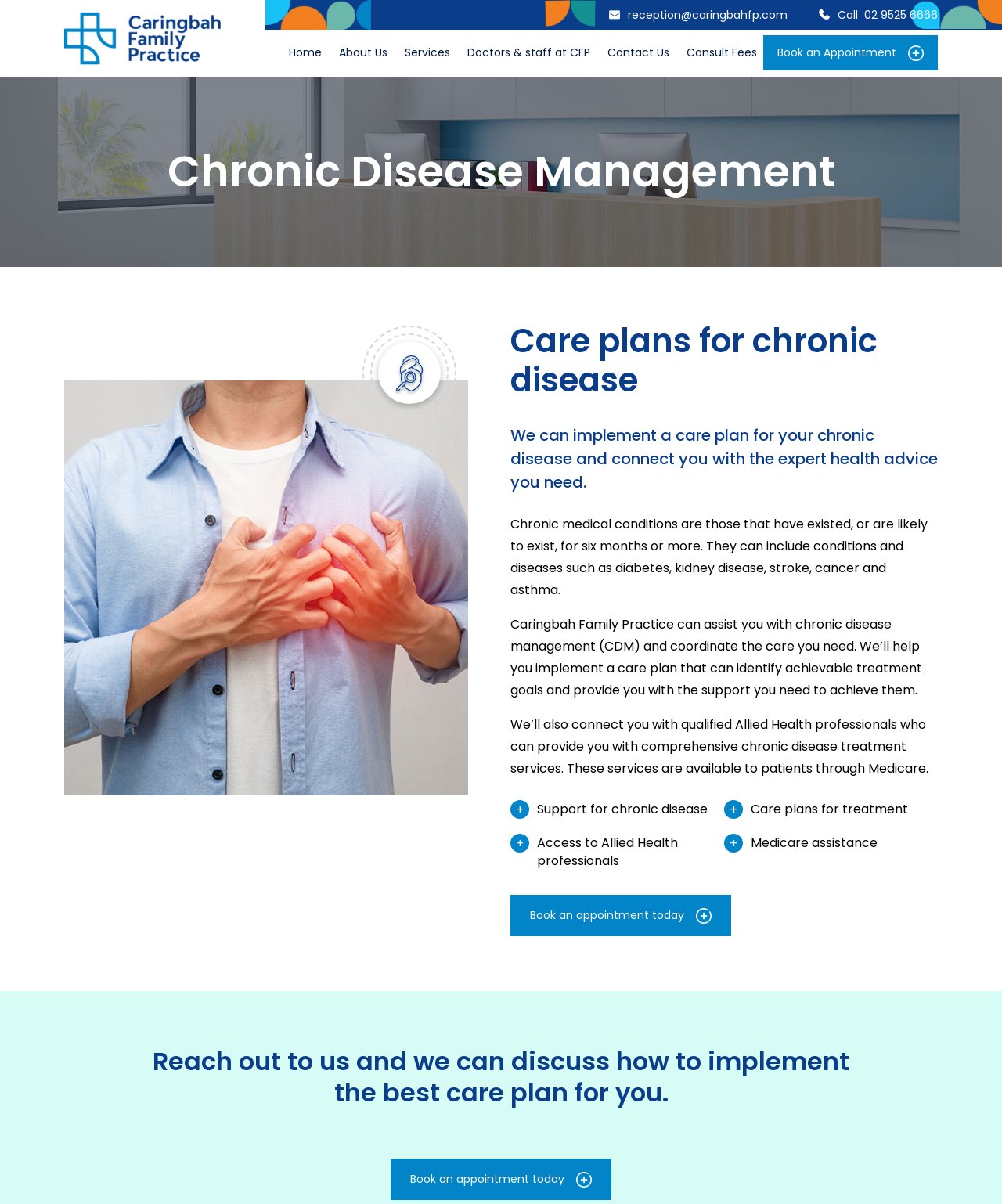Locate and extract the headline of this webpage.

Chronic Disease Management